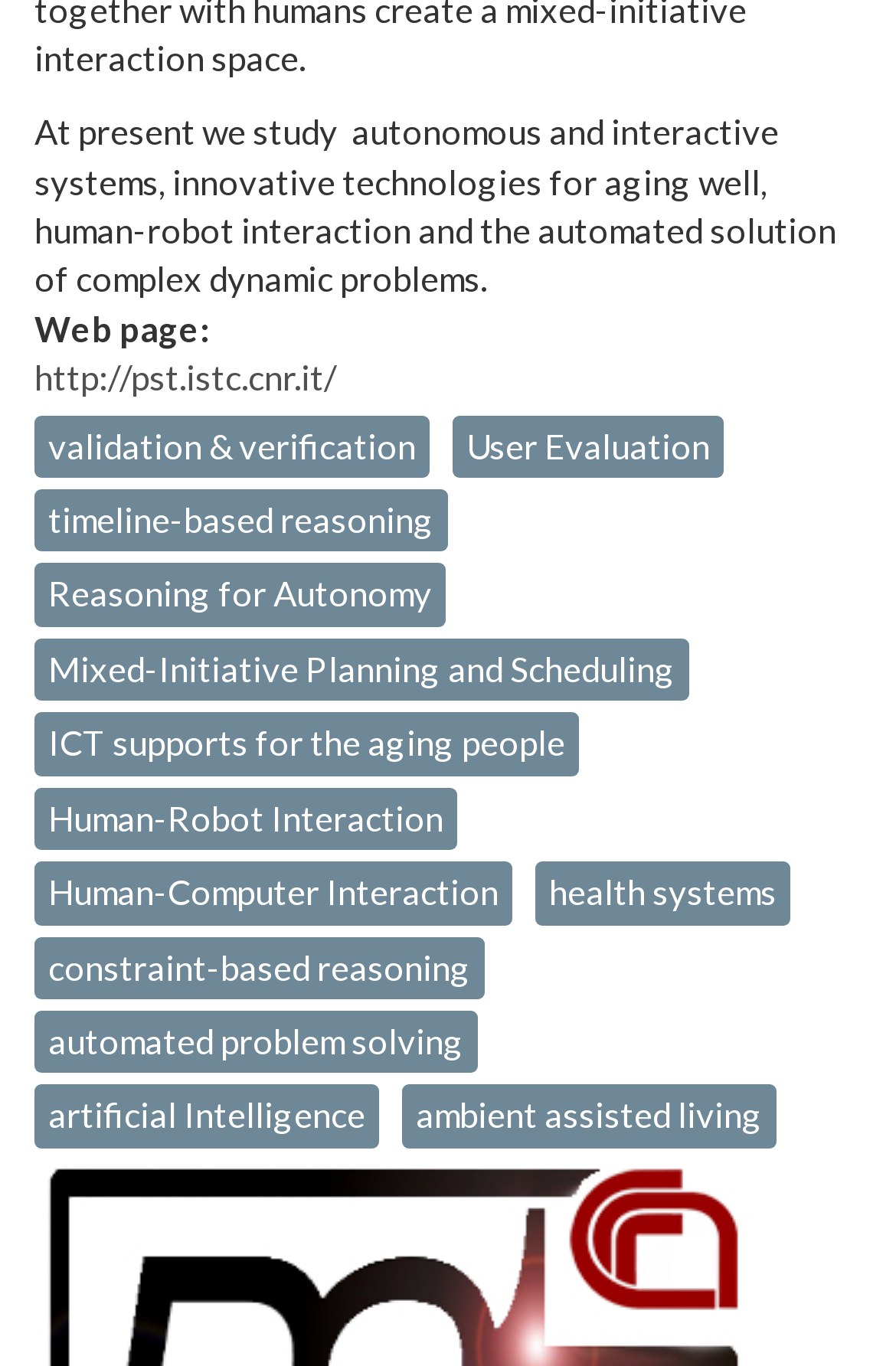Provide the bounding box coordinates of the area you need to click to execute the following instruction: "read about human-robot interaction".

[0.038, 0.576, 0.51, 0.622]